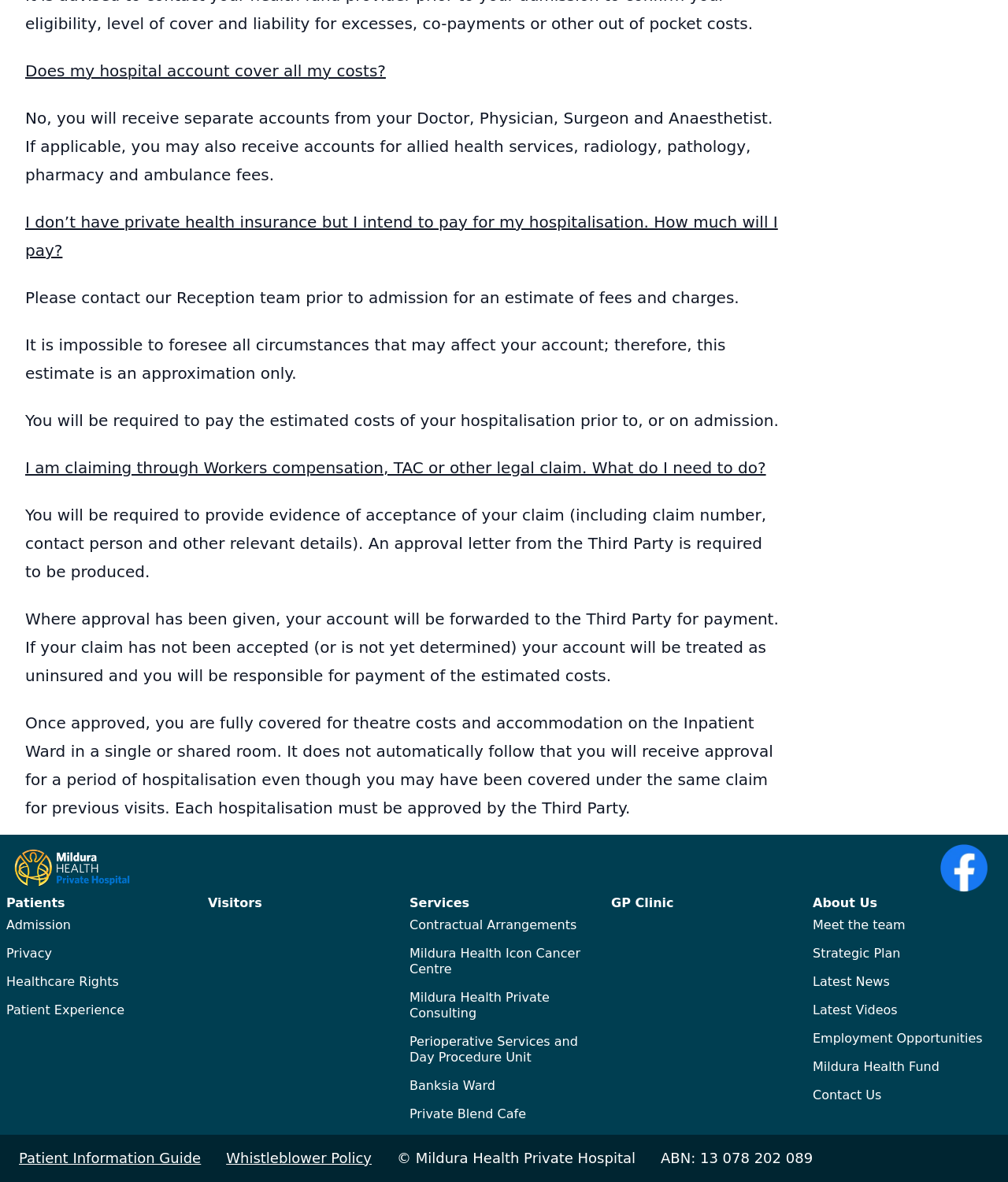Answer the question with a single word or phrase: 
What is the name of the hospital's private consulting service?

Mildura Health Private Consulting